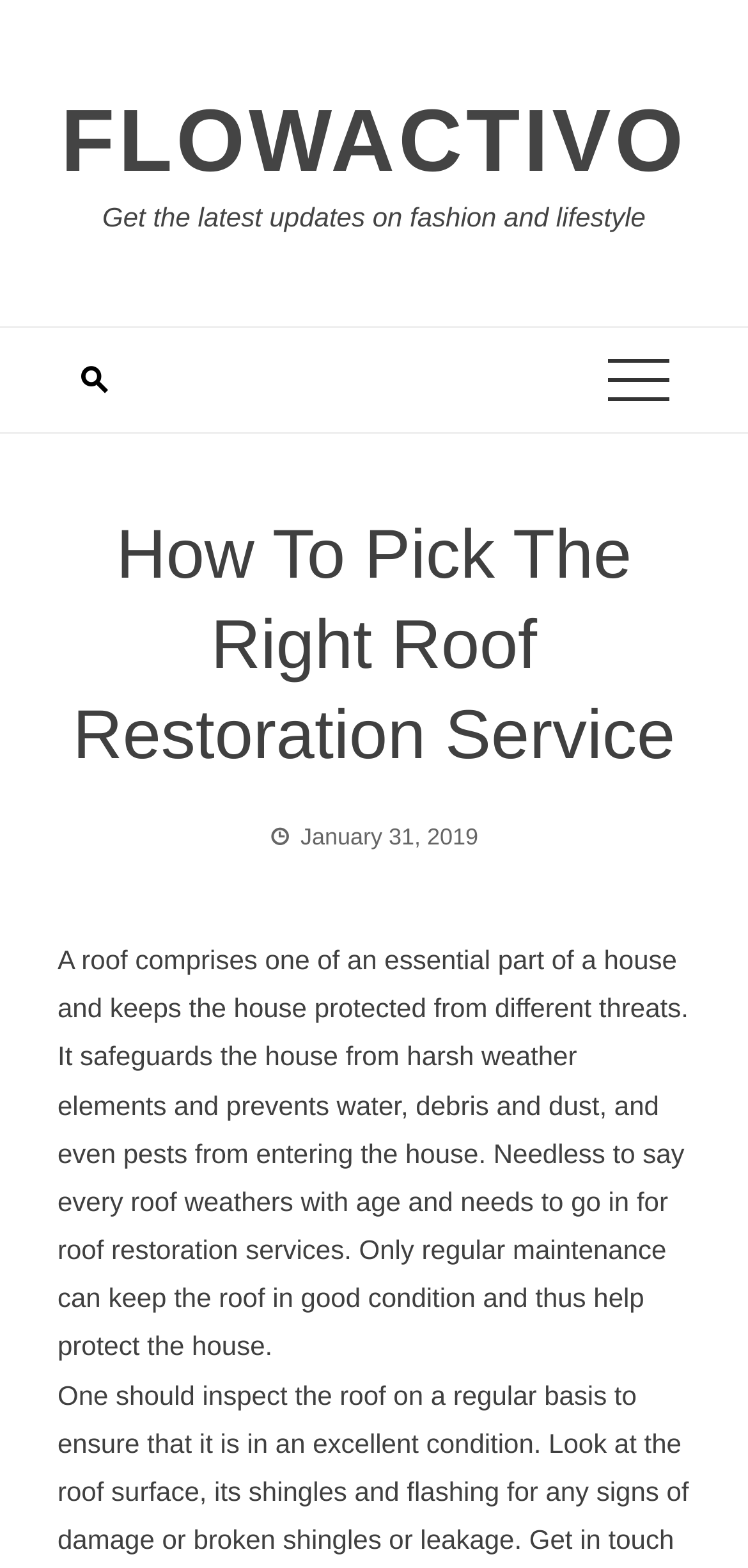What is the main topic of this webpage?
Using the picture, provide a one-word or short phrase answer.

Roof restoration